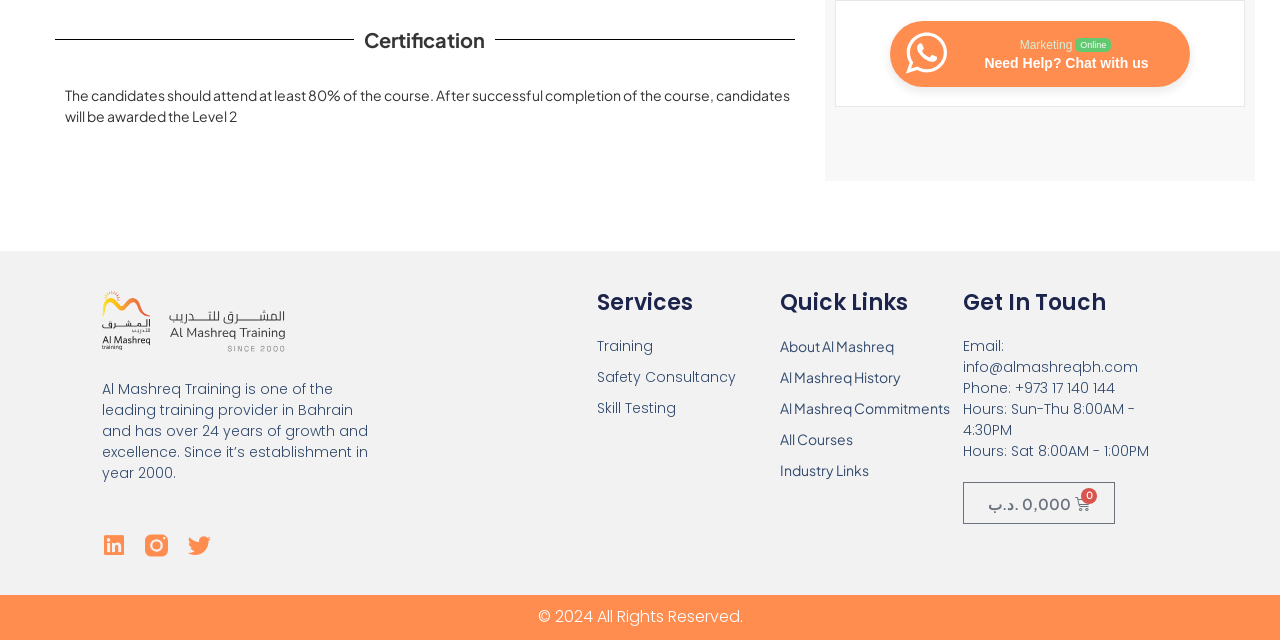What is the name of the training provider?
Using the information from the image, provide a comprehensive answer to the question.

The webpage mentions 'Al Mashreq Training is one of the leading training provider in Bahrain and has over 24 years of growth and excellence. Since it’s establishment in year 2000', indicating that Al Mashreq Training is the name of the training provider.